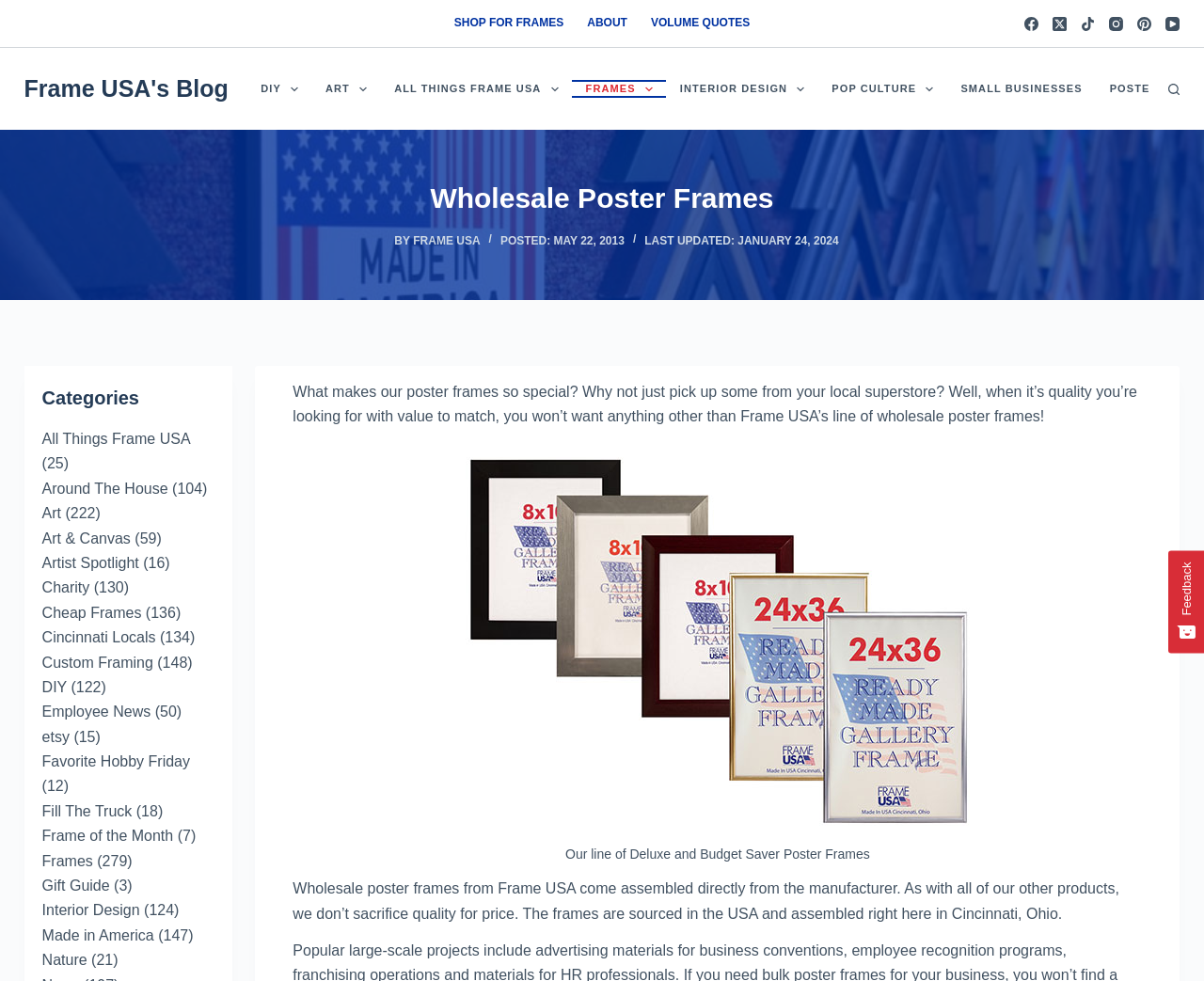Using the format (top-left x, top-left y, bottom-right x, bottom-right y), and given the element description, identify the bounding box coordinates within the screenshot: parent_node: DIY aria-label="Expand dropdown menu"

[0.235, 0.079, 0.254, 0.102]